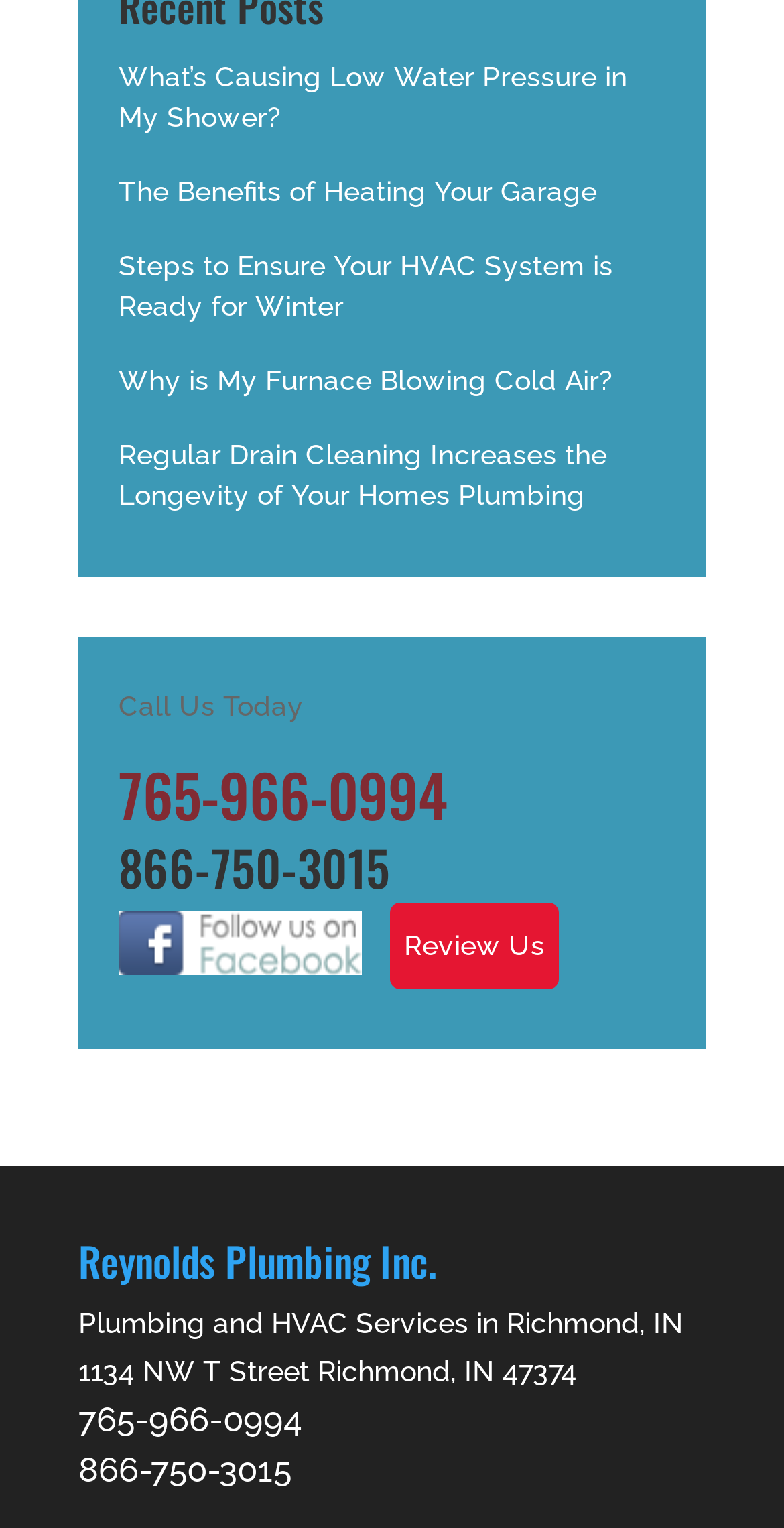Locate the bounding box of the UI element described in the following text: "Review Us".

[0.497, 0.591, 0.713, 0.647]